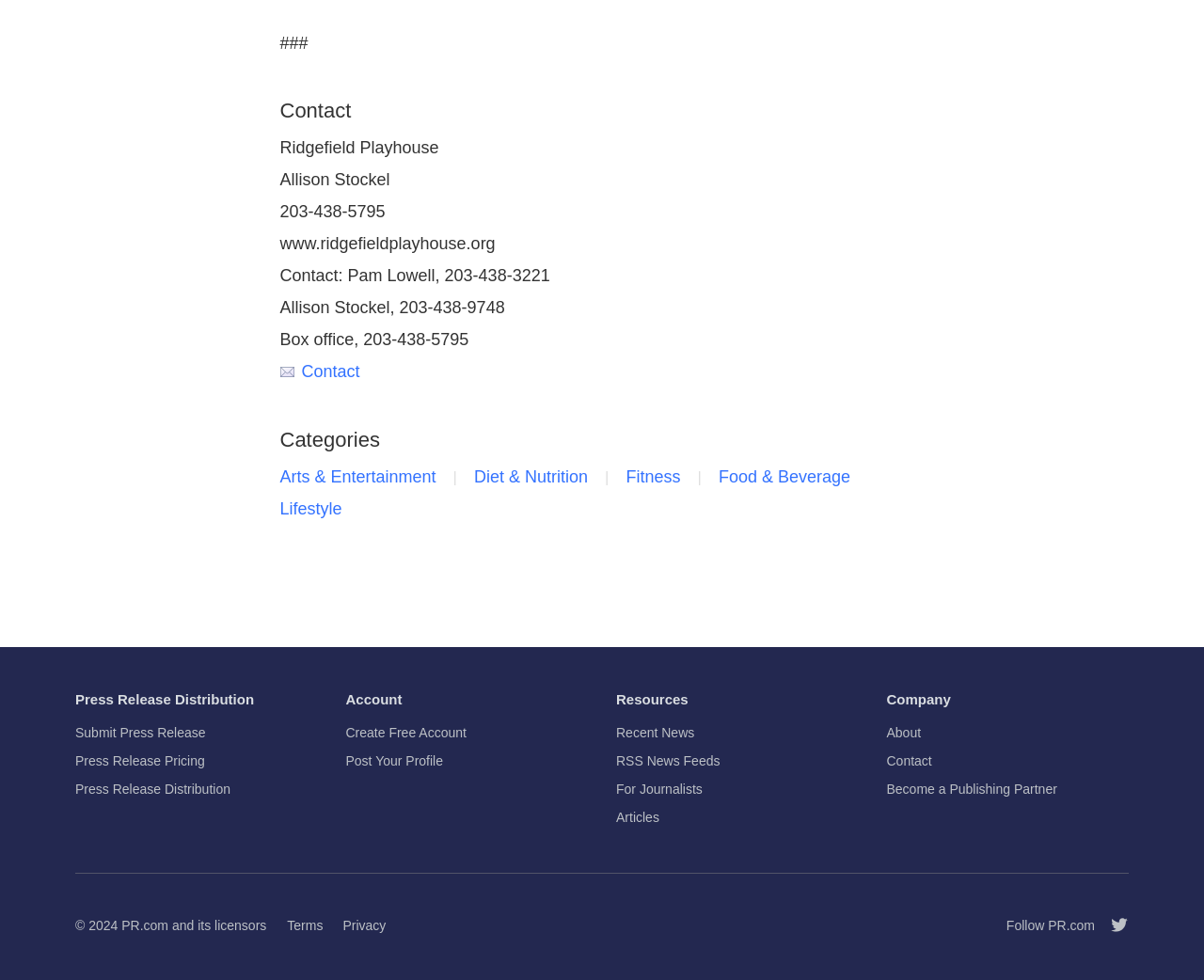Use the details in the image to answer the question thoroughly: 
What is the copyright year listed at the bottom of the webpage?

I found the copyright year by looking at the StaticText element with the text '© 2024' at coordinates [0.062, 0.937, 0.101, 0.952].